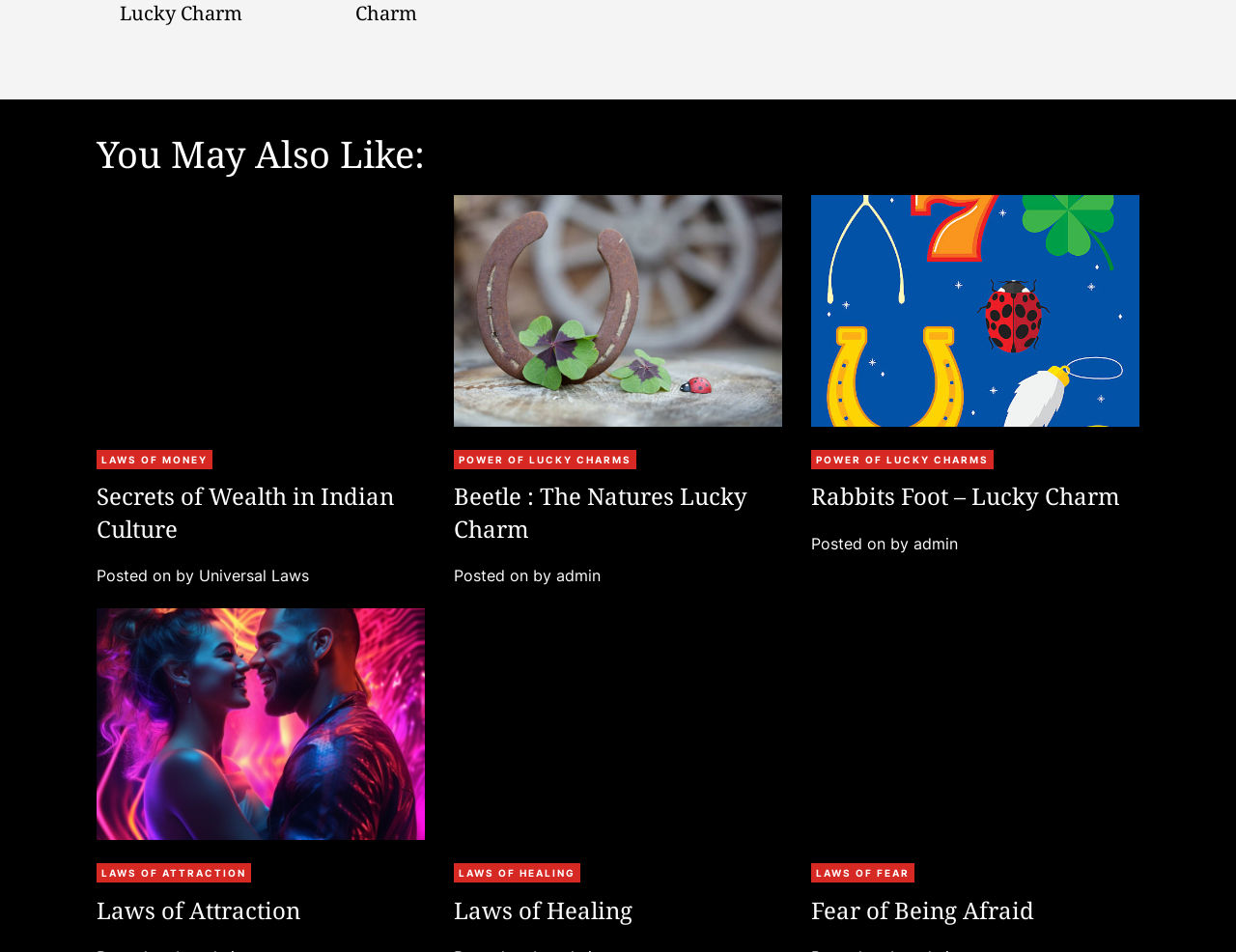How many images are displayed on the webpage?
Look at the screenshot and respond with a single word or phrase.

6